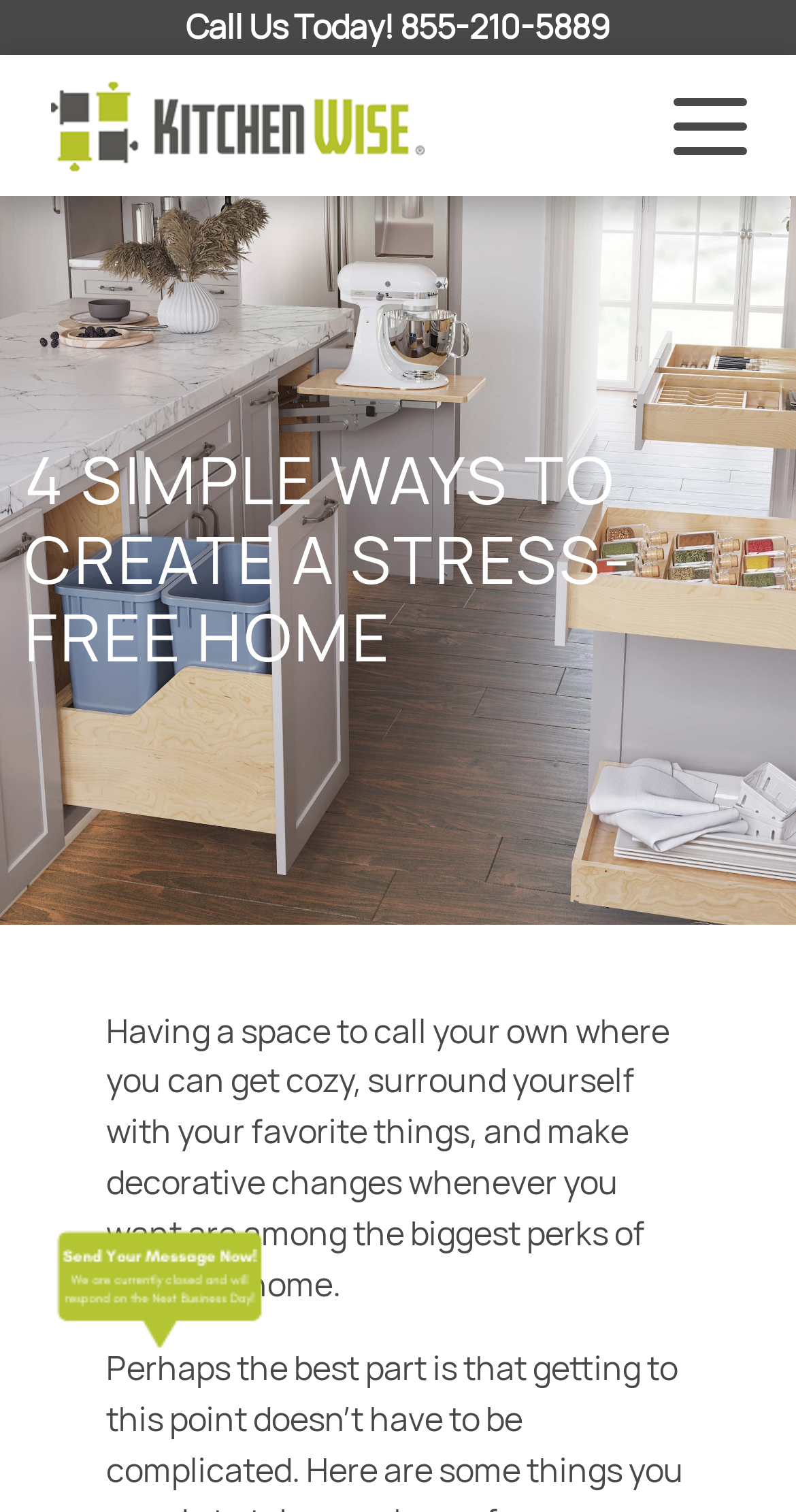For the element described, predict the bounding box coordinates as (top-left x, top-left y, bottom-right x, bottom-right y). All values should be between 0 and 1. Element description: parent_node: Other Spaces aria-label="Open submenu"

[0.662, 0.341, 0.792, 0.419]